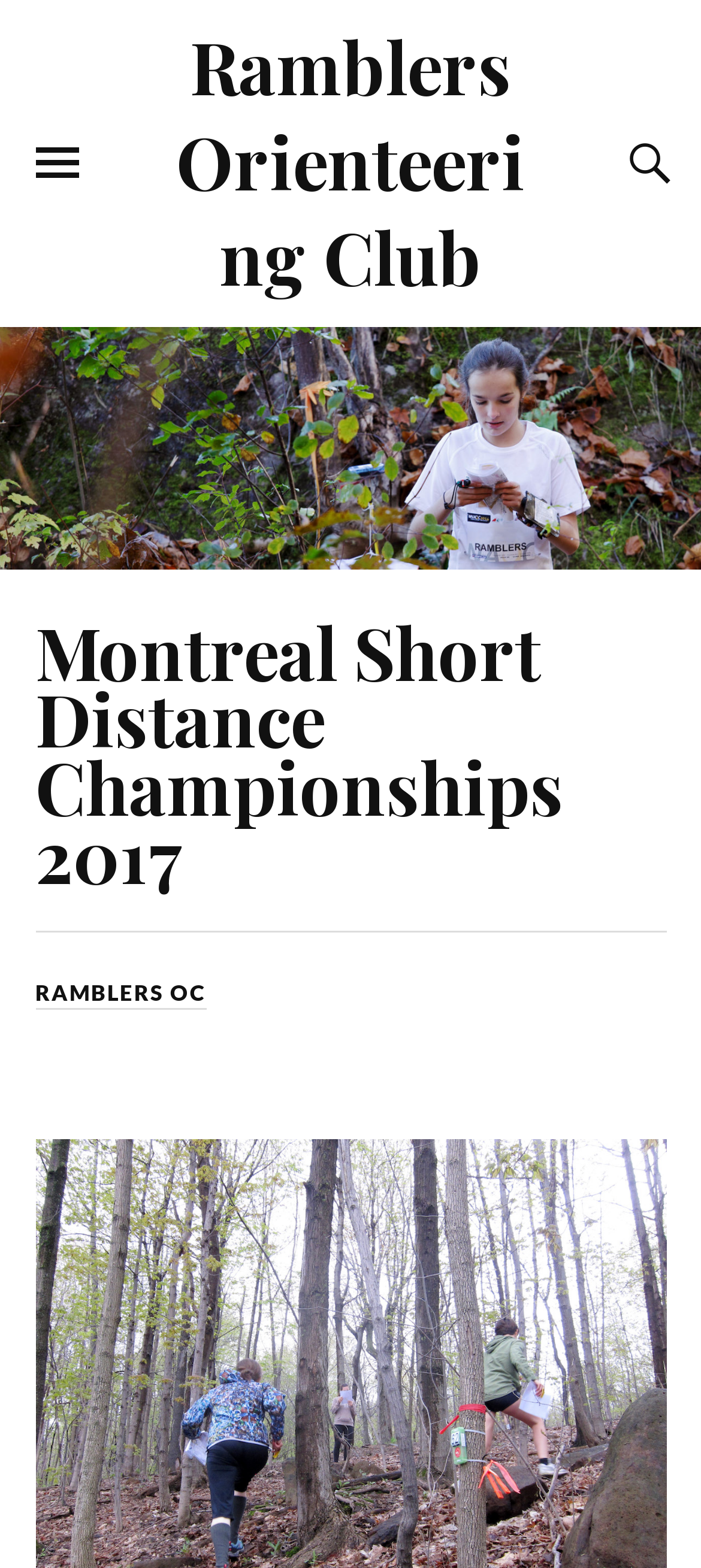What is the position of the link 'RAMBLERS OC'?
Look at the screenshot and respond with one word or a short phrase.

Below the heading